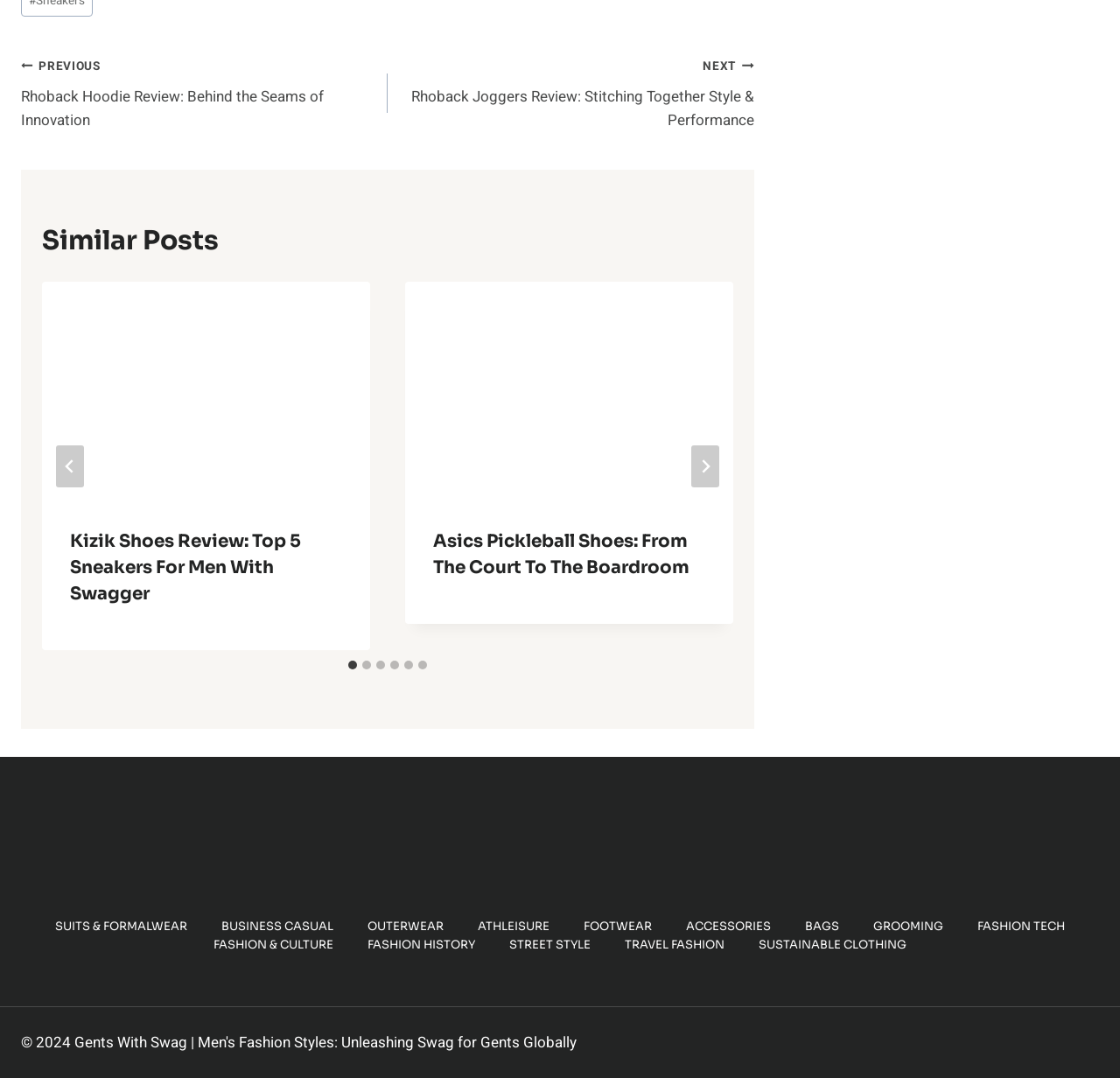How many slides are available in the 'Similar Posts' section?
Provide a detailed and extensive answer to the question.

The 'Similar Posts' section contains a tablist with 6 tabs, each corresponding to a different slide, and a 'Go to last slide' button, indicating that there are 6 slides available in this section.